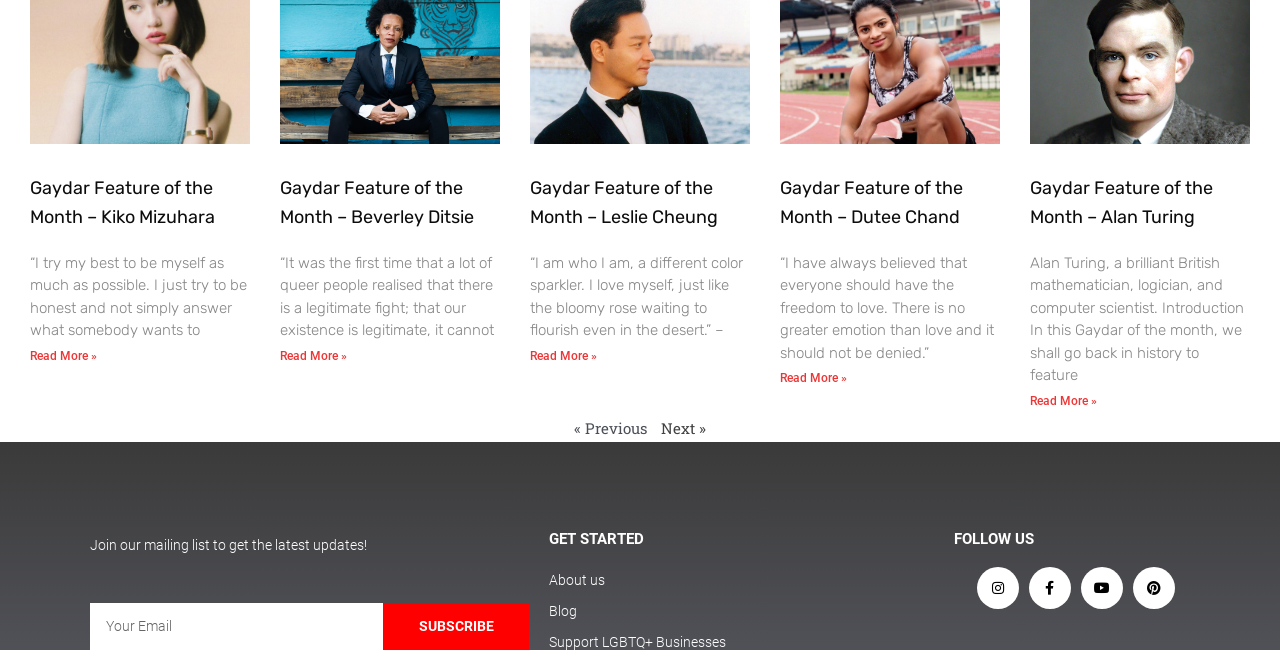Show the bounding box coordinates for the HTML element described as: "Pinterest".

[0.885, 0.873, 0.918, 0.938]